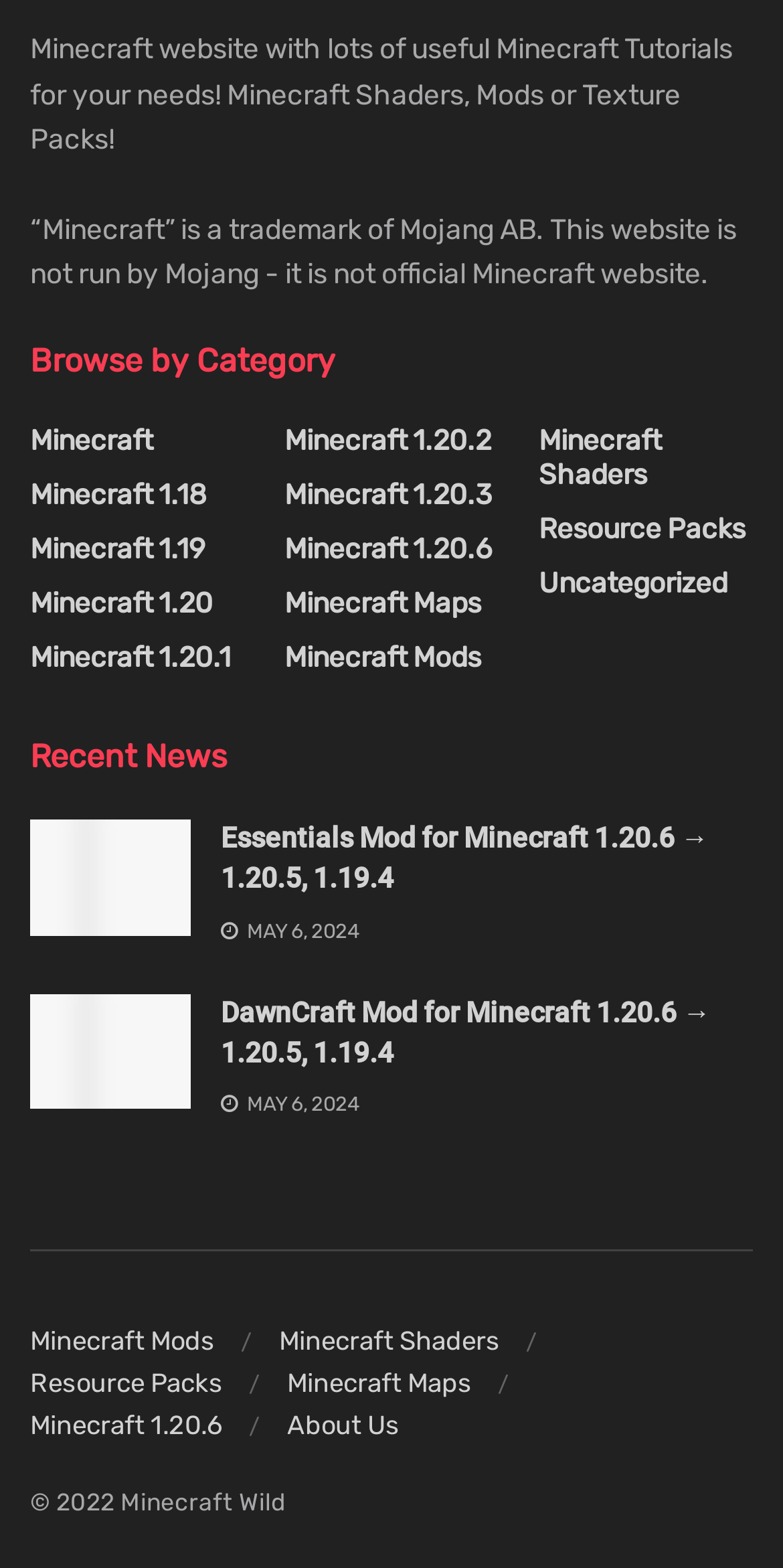Determine the bounding box coordinates of the element's region needed to click to follow the instruction: "Explore Minecraft 1.20.6 mods". Provide these coordinates as four float numbers between 0 and 1, formatted as [left, top, right, bottom].

[0.038, 0.409, 0.295, 0.43]